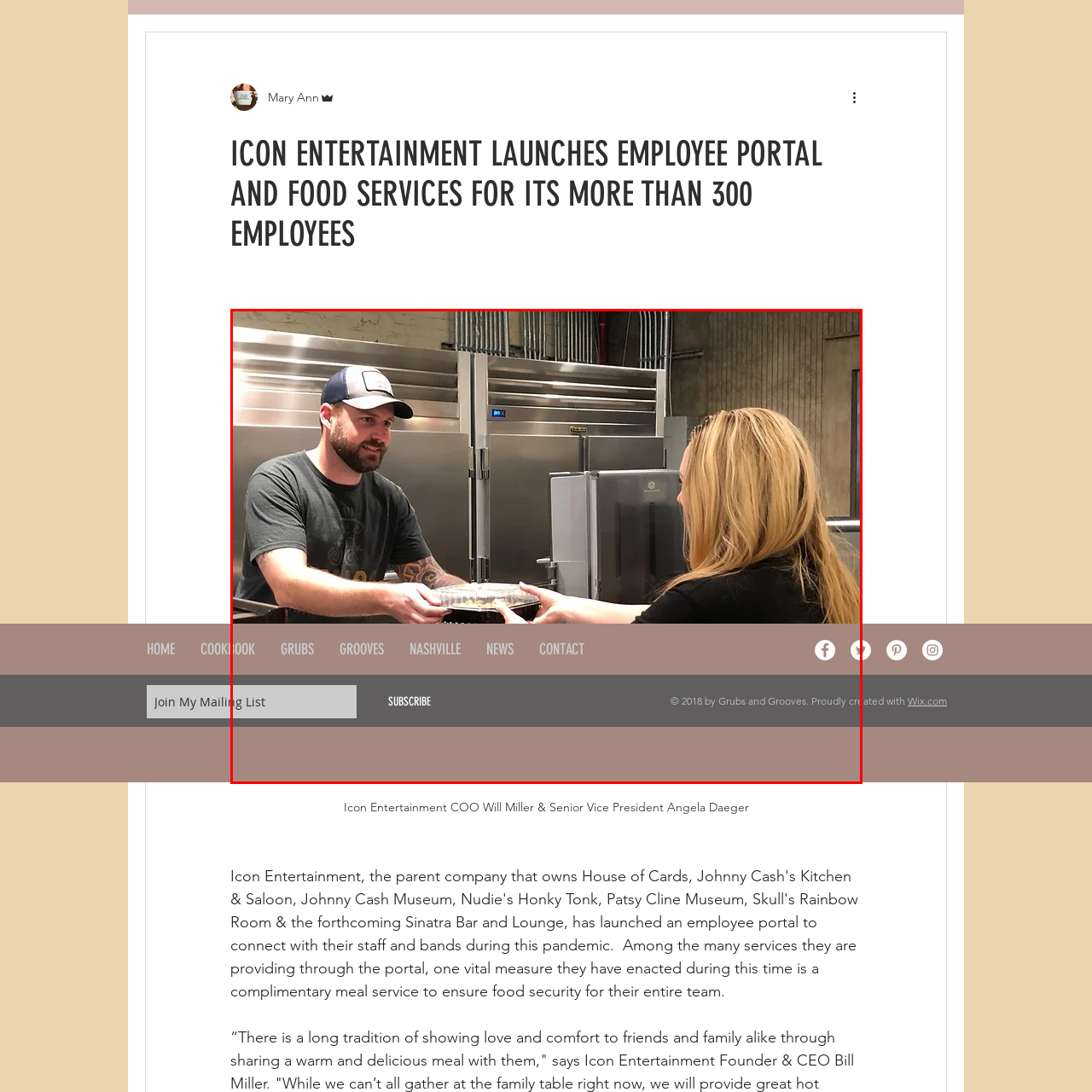Direct your attention to the image within the red bounding box and respond with a detailed answer to the following question, using the image as your reference: What is the color of the woman's hair?

In the image, the woman is reaching out to receive the food platter, and her hair is clearly visible. The caption describes her hair as 'long blonde hair', which suggests that her hair is a light yellowish color.